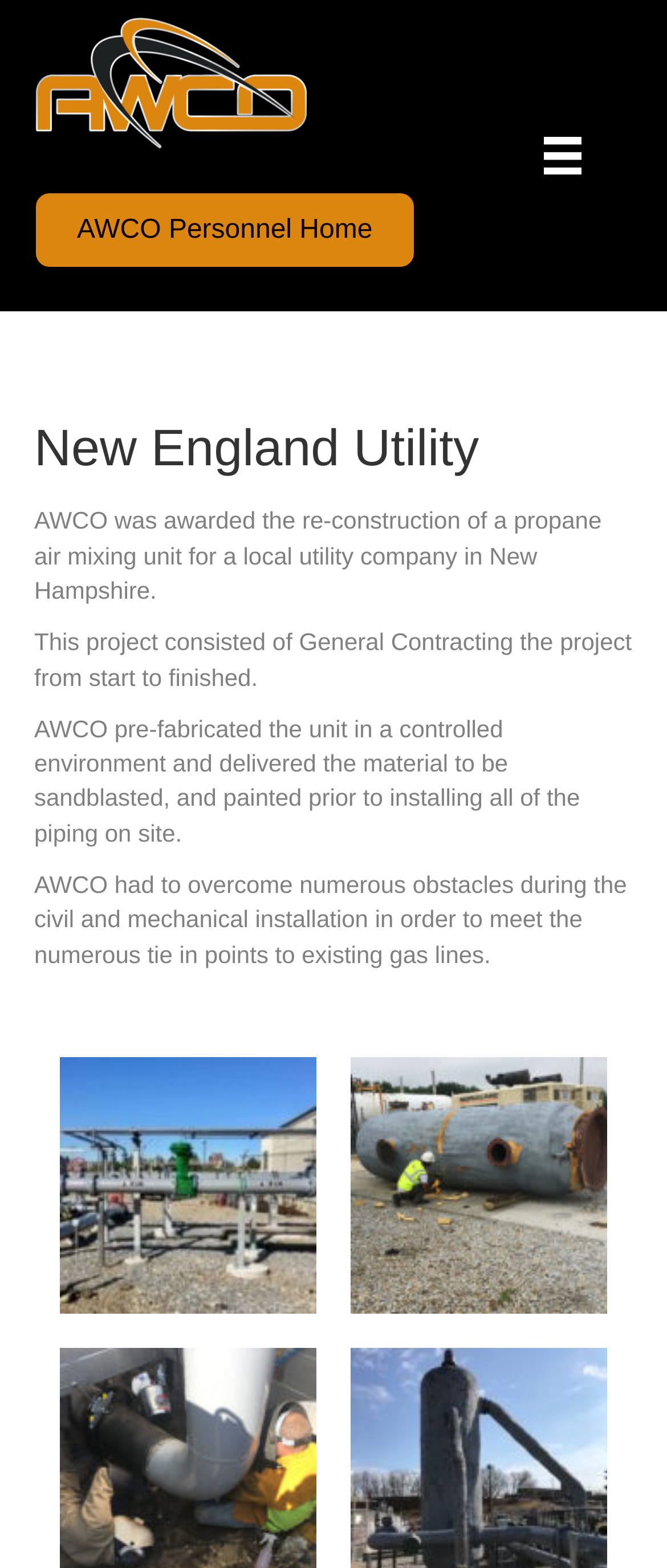Determine the bounding box coordinates of the UI element described by: "parent_node: Home aria-label="Menu"".

[0.751, 0.072, 0.937, 0.127]